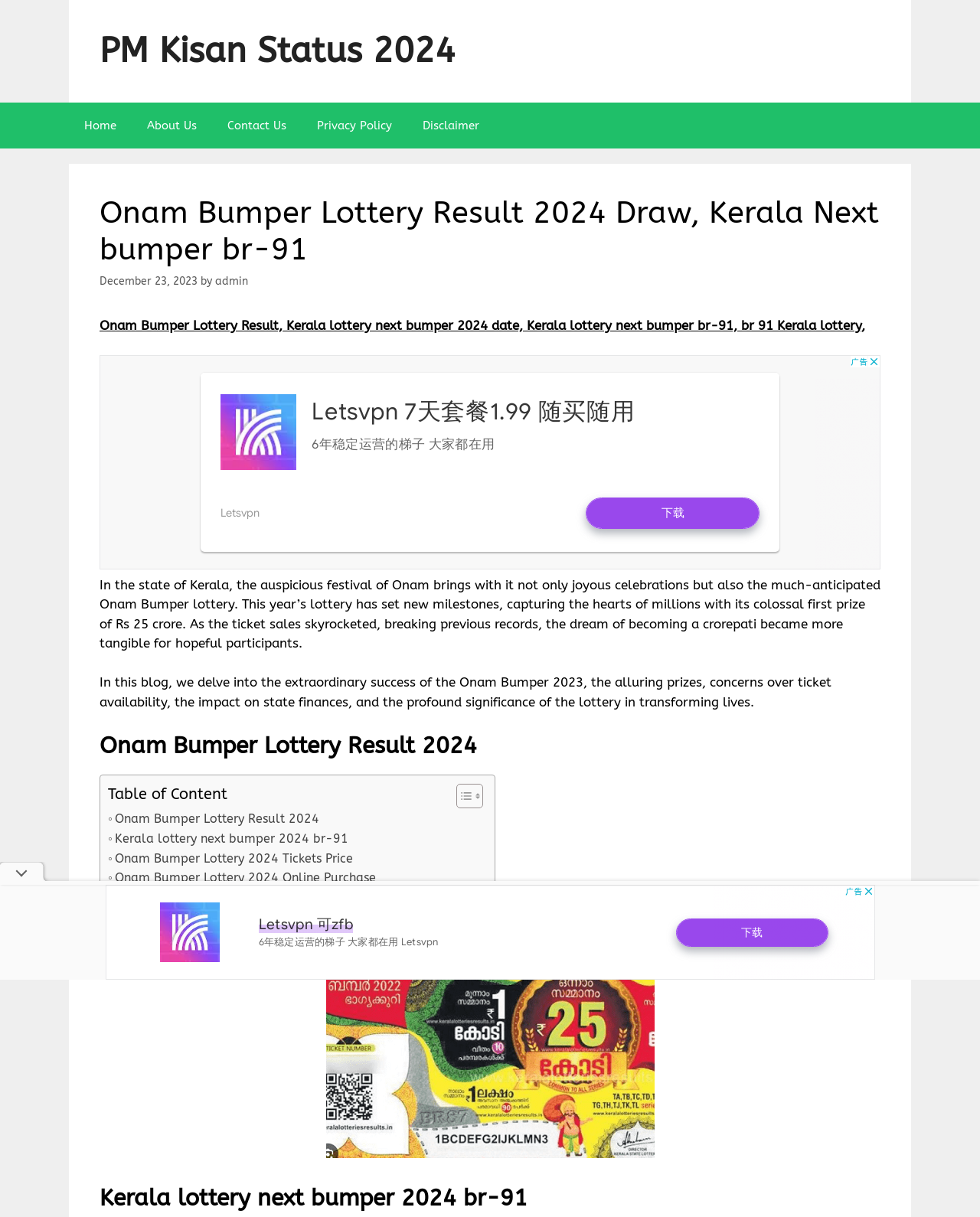Answer the following inquiry with a single word or phrase:
What is the first prize of the Onam Bumper lottery?

Rs 25 crore